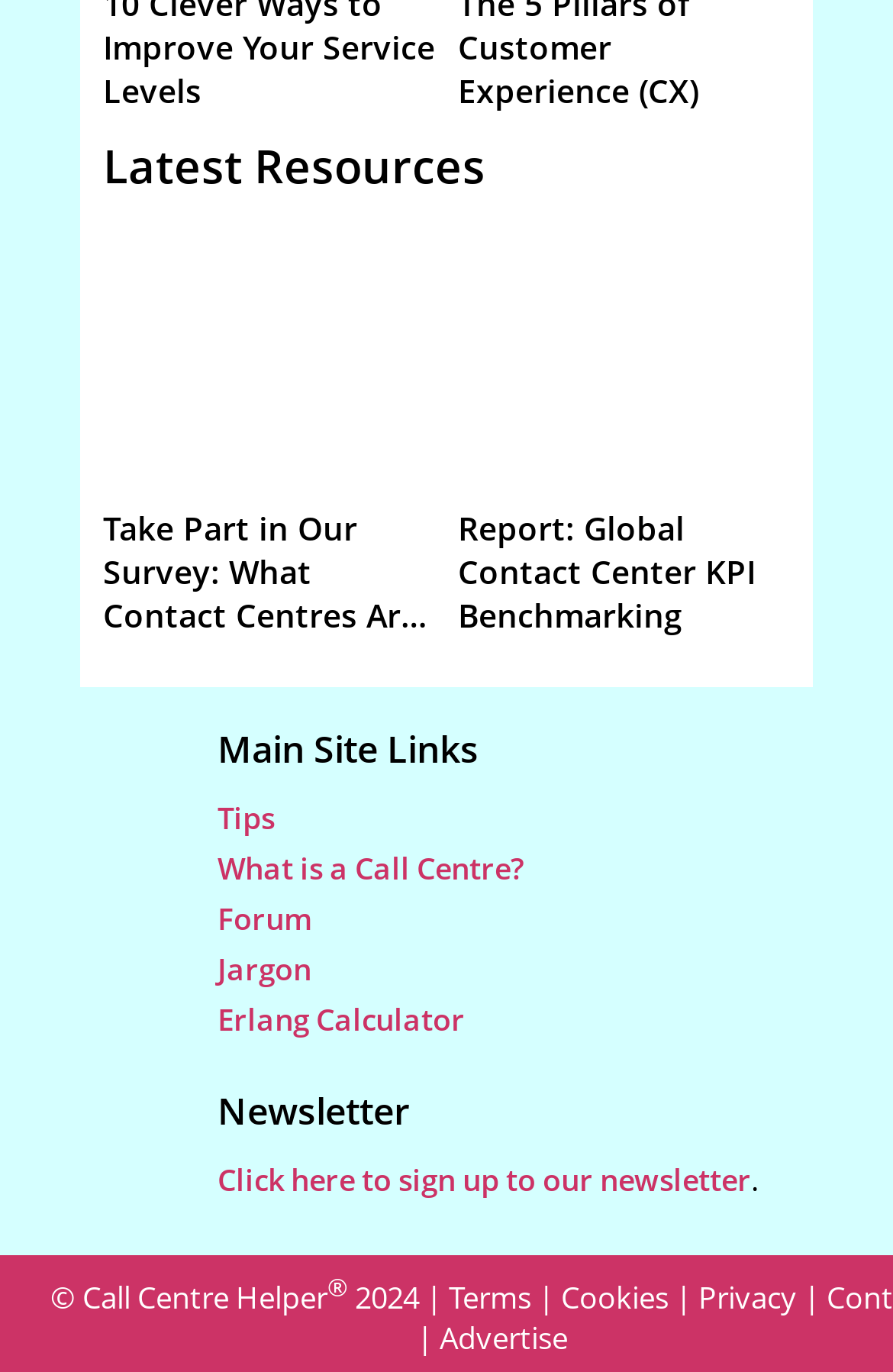Based on the description "Latest Resources", find the bounding box of the specified UI element.

[0.115, 0.099, 0.544, 0.144]